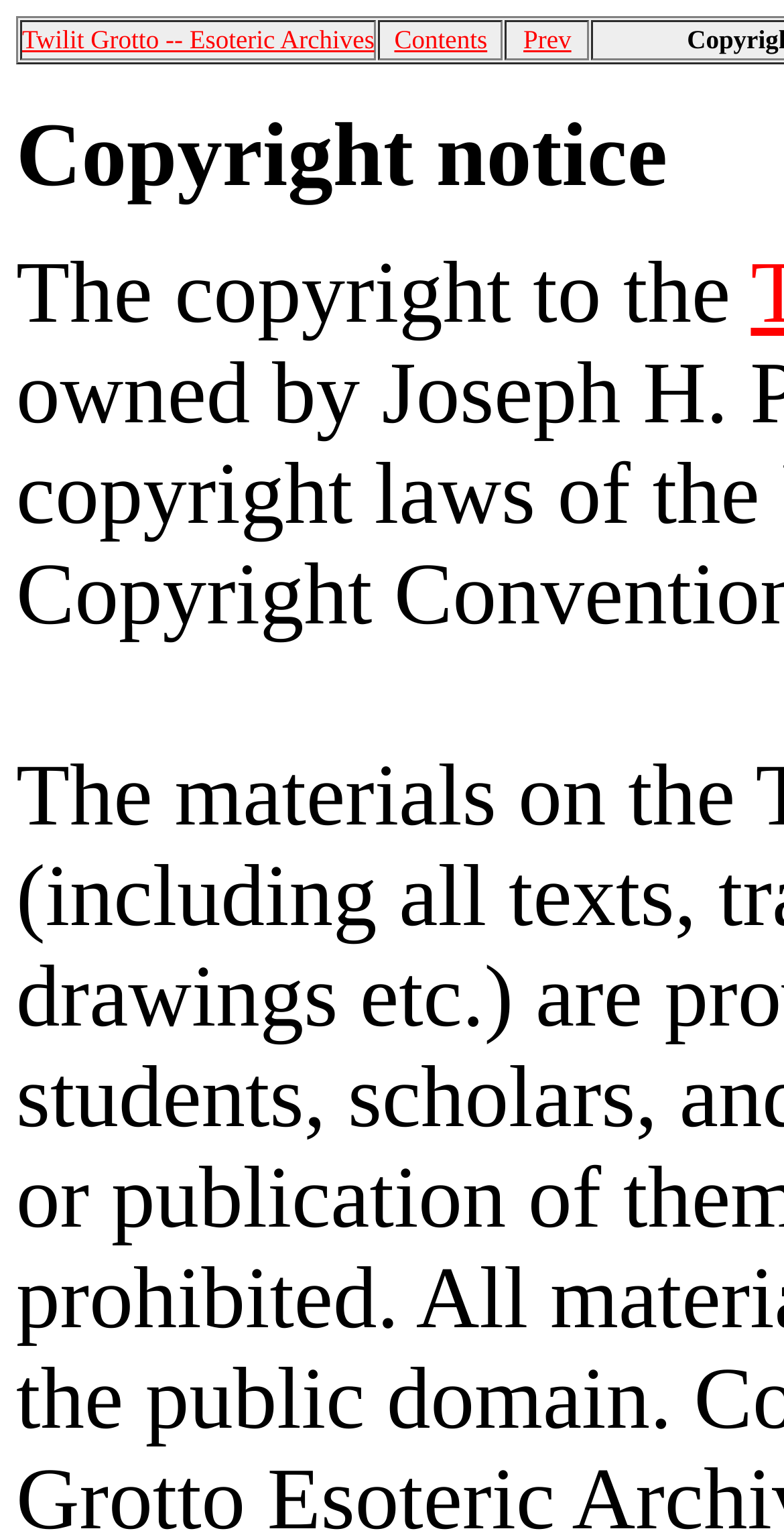Offer a thorough description of the webpage.

The webpage appears to be a copyright statement page for the Twilit Grotto Esoteric Archive. At the top, there are three grid cells aligned horizontally, each containing a link. The first link, "Twilit Grotto -- Esoteric Archives", is located at the top left corner of the page. The second link, "Contents", is positioned to the right of the first link, and the third link, "Prev", is located at the top right corner of the page.

Below these links, there is a static text block that spans almost the entire width of the page, containing the text "The copyright to the". This text block is positioned near the top of the page, leaving a small gap between it and the links above.